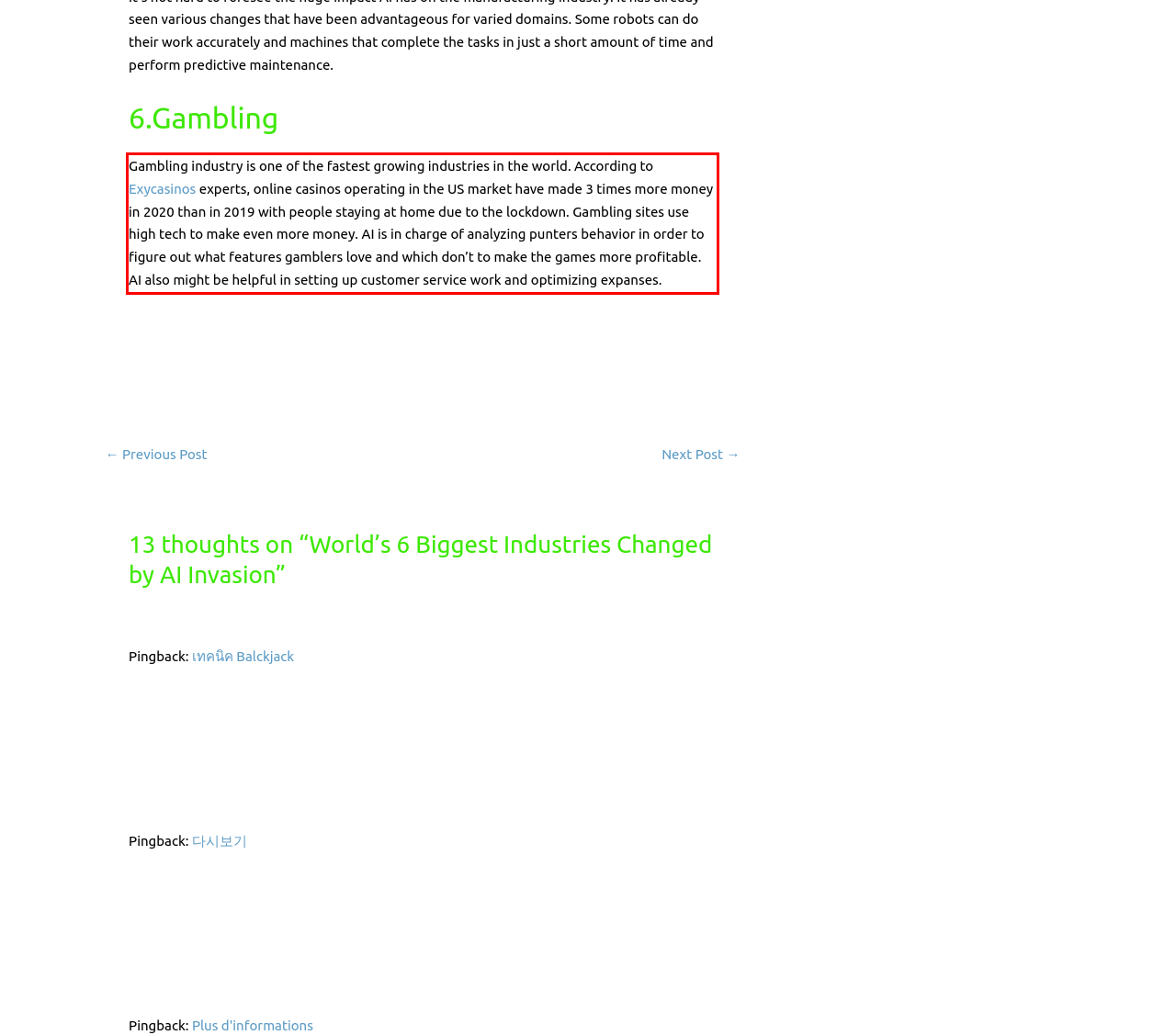Observe the screenshot of the webpage, locate the red bounding box, and extract the text content within it.

Gambling industry is one of the fastest growing industries in the world. According to Exycasinos experts, online casinos operating in the US market have made 3 times more money in 2020 than in 2019 with people staying at home due to the lockdown. Gambling sites use high tech to make even more money. AI is in charge of analyzing punters behavior in order to figure out what features gamblers love and which don’t to make the games more profitable. AI also might be helpful in setting up customer service work and optimizing expanses.